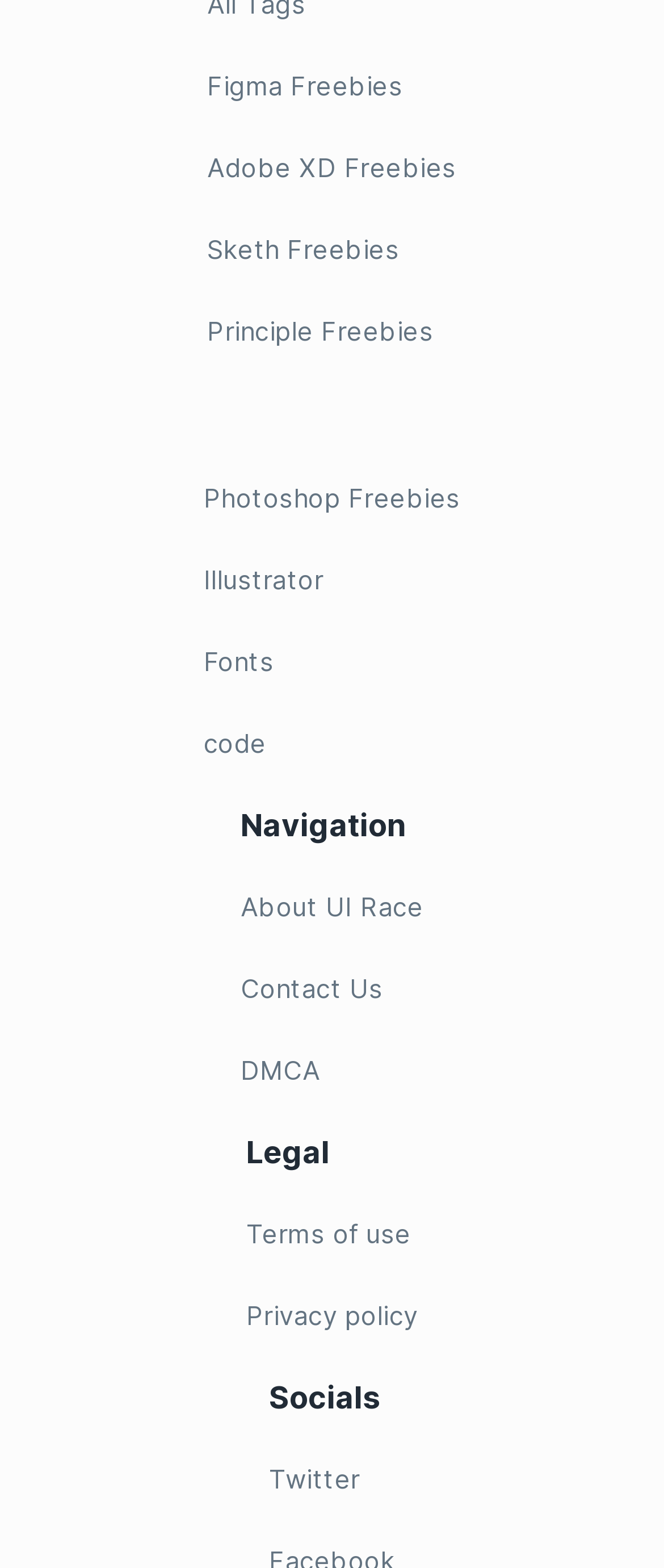What is the second link under Legal?
Answer with a single word or phrase by referring to the visual content.

Privacy policy